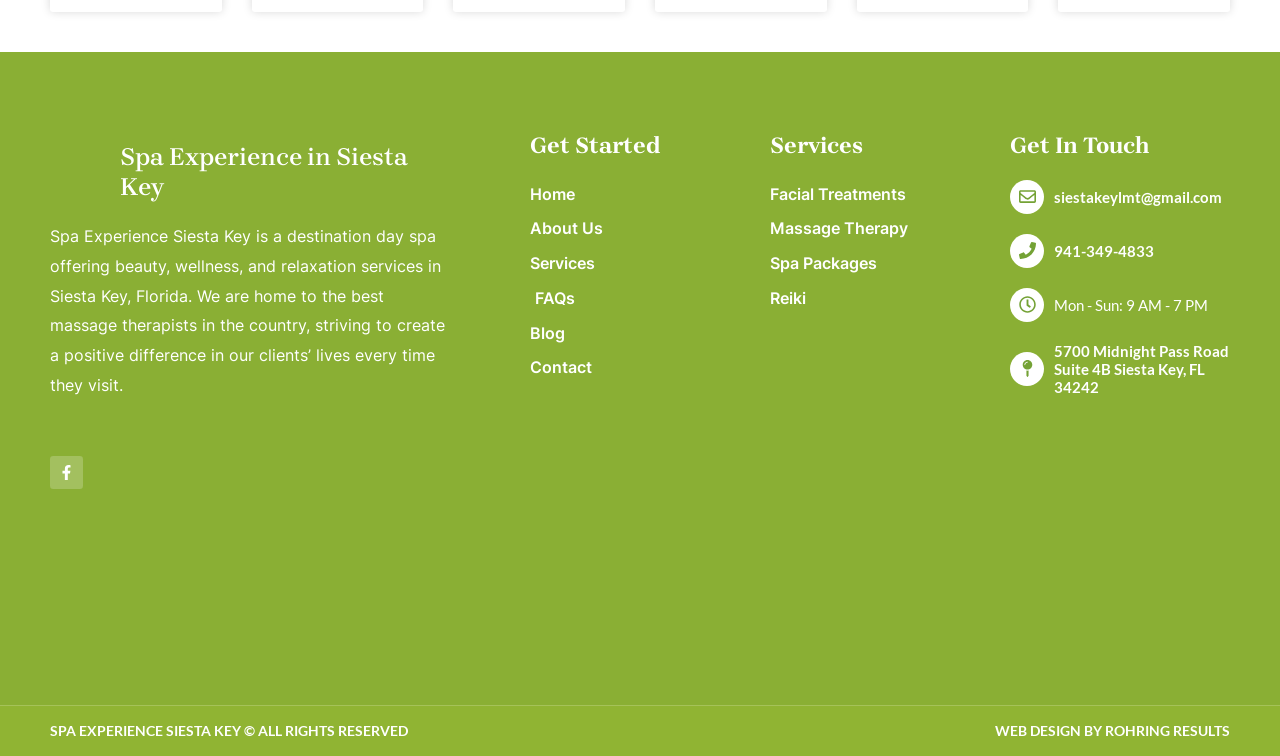Given the element description Contact, specify the bounding box coordinates of the corresponding UI element in the format (top-left x, top-left y, bottom-right x, bottom-right y). All values must be between 0 and 1.

[0.414, 0.467, 0.586, 0.507]